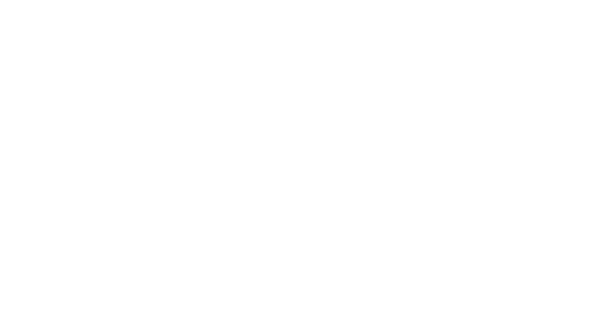Describe every aspect of the image in detail.

The image features a product known as the "Sun Fly Cricket Tennis Ball," specifically designed in a bright yellow color. This item is packaged as a single unit. It is likely intended for recreational cricket play, appealing to both beginners and enthusiasts alike. The ball's vibrant color not only enhances visibility during play but also suggests a fun and energetic approach to outdoor sports. As part of the "Sports & Outdoor" category, this product is positioned for those looking to engage in physical activities, making it an excellent addition to any sports gear collection. It may also be suitable for various outdoor games beyond cricket, providing versatility for playful outings.